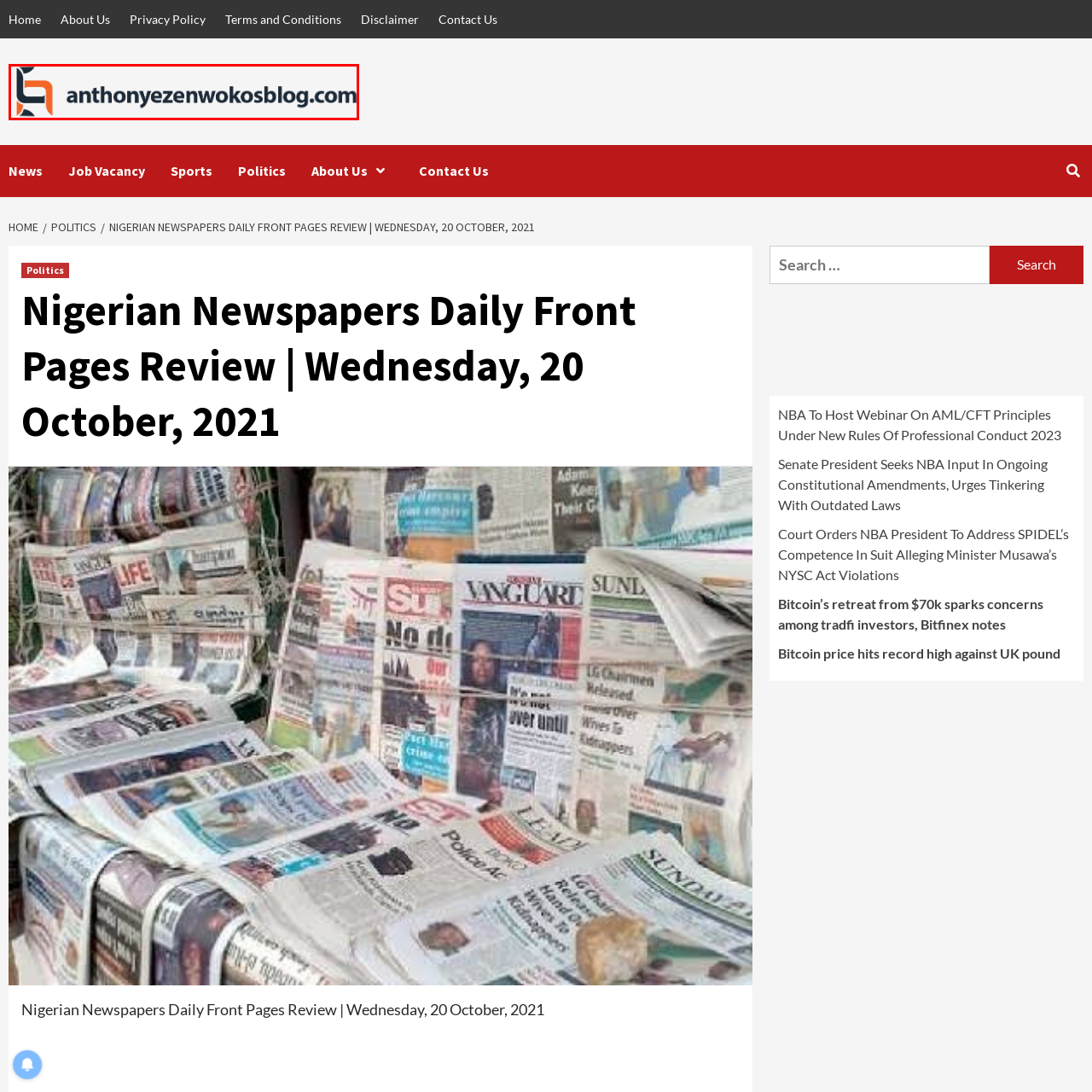Describe in detail what is happening in the image highlighted by the red border.

The image features the logo of Anthony Ezenwoko's Blog, prominently showcasing the blog's name "anthonyezenwokosblog.com". The logo is designed with a modern aesthetic, combining a stylized letter 'A' in a vibrant orange color, which is paired with the rest of the text rendered in a sleek dark font. This visual representation effectively captures the essence of the blog, which focuses on Nigerian newspapers and current affairs, providing visitors with a recognizable and professional brand identity. The logo's placement in the navigation area emphasizes its importance as part of the blog's overall layout, inviting users to explore more content.